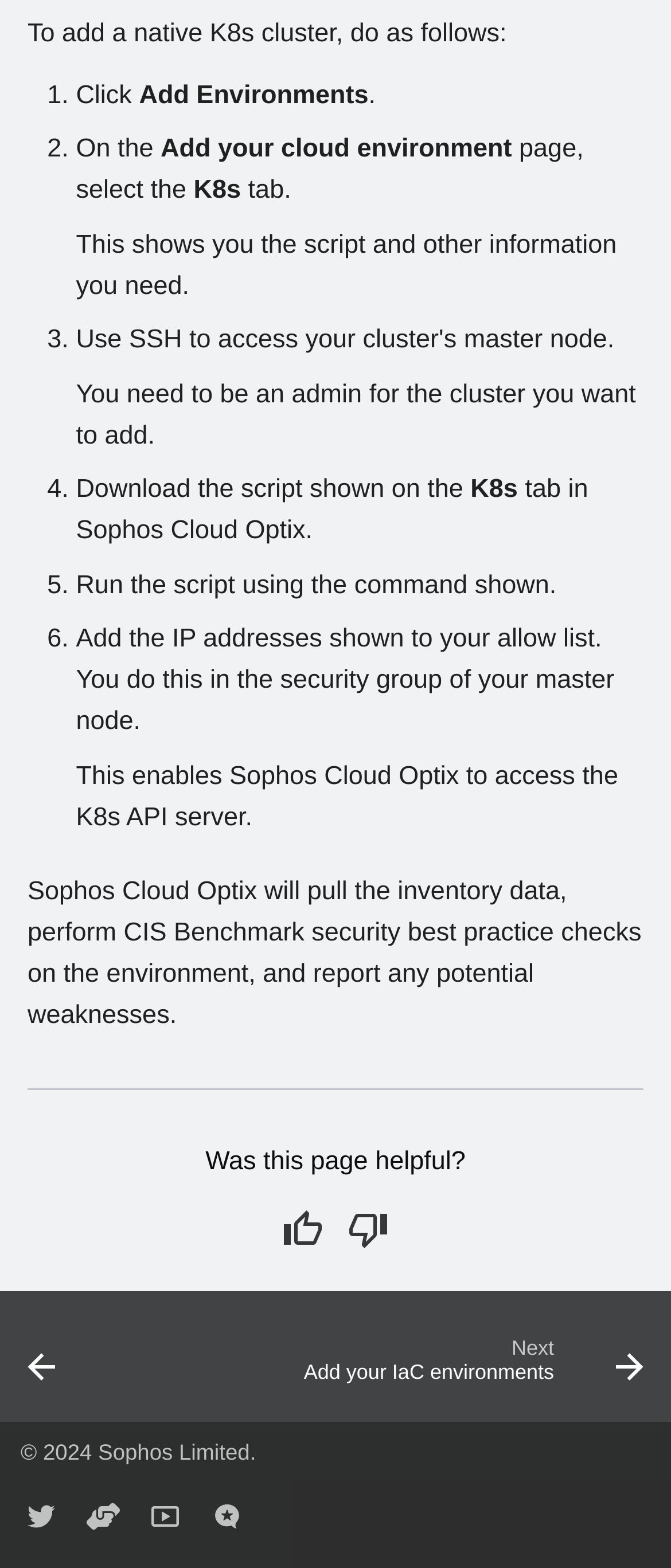Respond to the question below with a single word or phrase:
What is the first step to add a native K8s cluster?

Click Add Environments